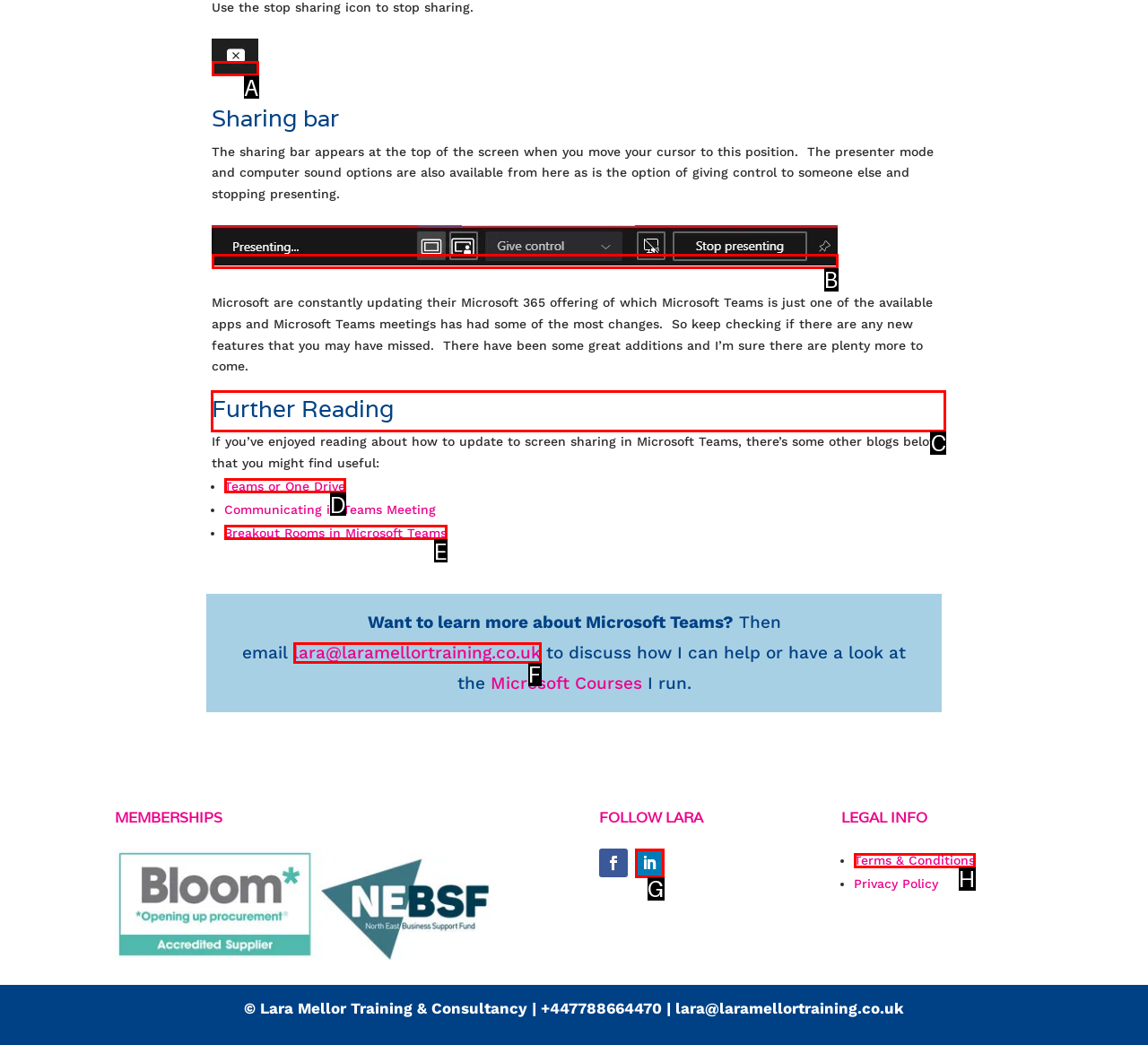To perform the task "Click on the subscribe button", which UI element's letter should you select? Provide the letter directly.

None